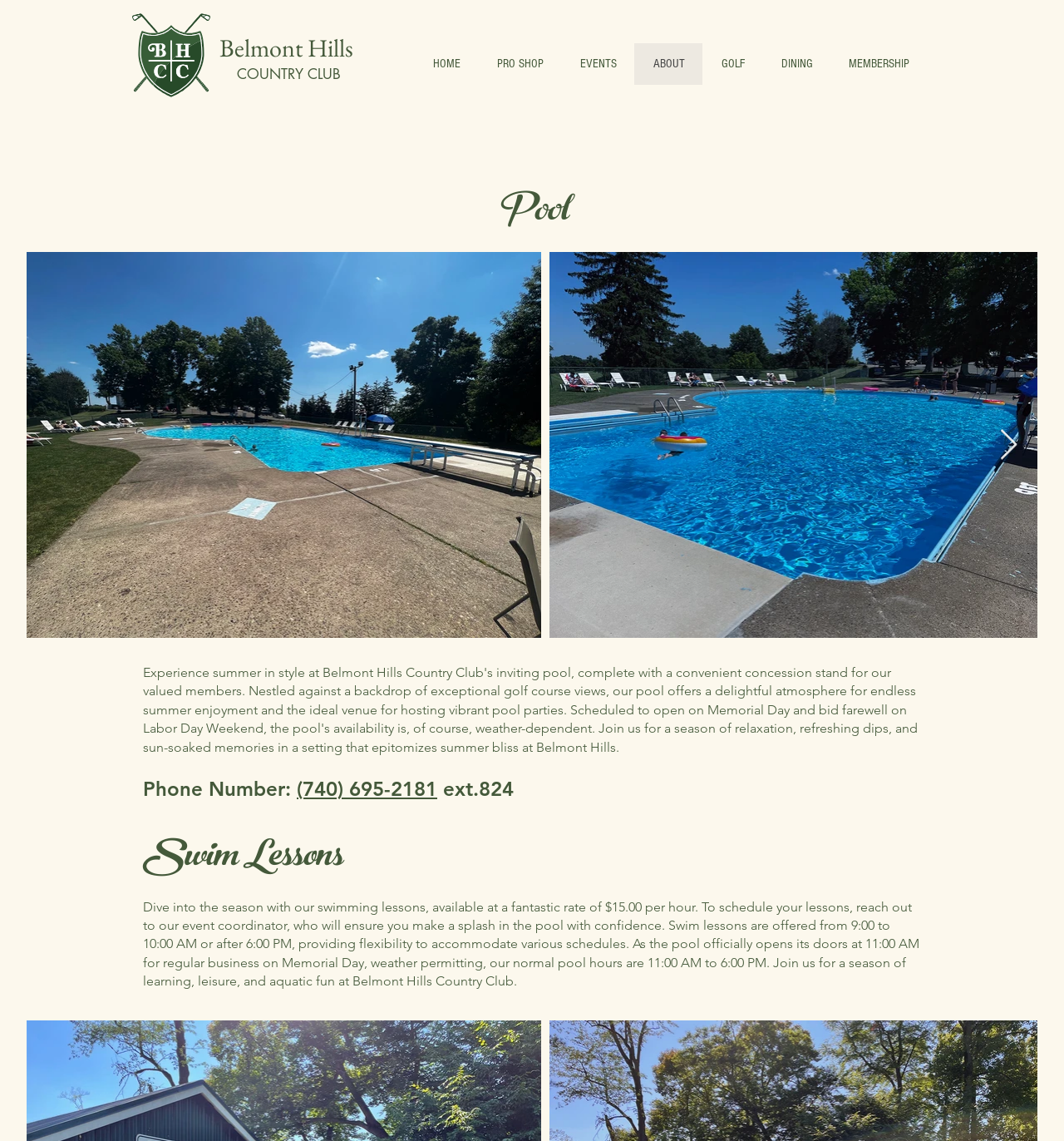Please identify the bounding box coordinates of the element's region that needs to be clicked to fulfill the following instruction: "View the 'Pool' information". The bounding box coordinates should consist of four float numbers between 0 and 1, i.e., [left, top, right, bottom].

[0.117, 0.145, 0.883, 0.221]